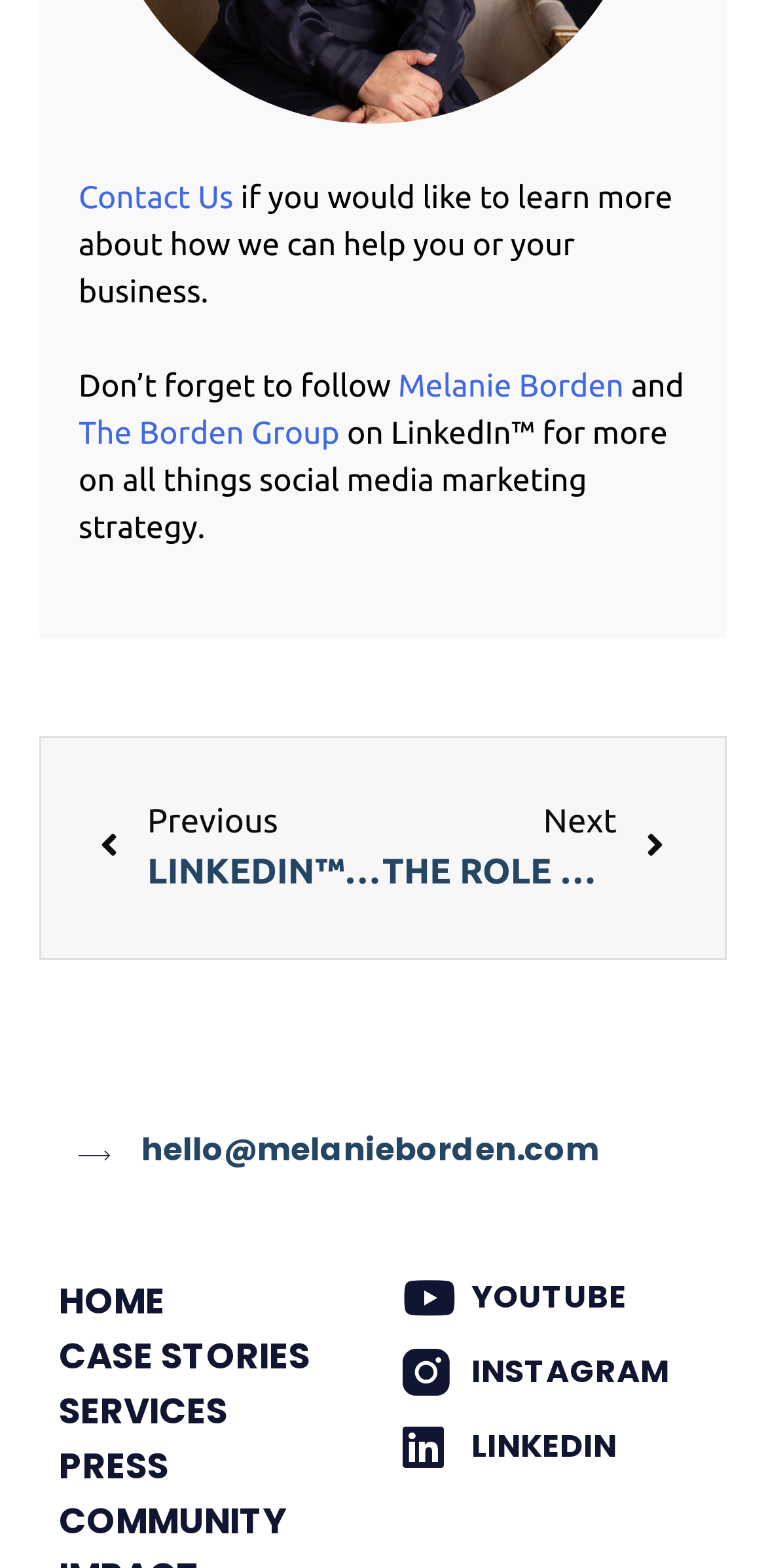What is the name of the author mentioned?
Look at the image and answer with only one word or phrase.

Melanie Borden